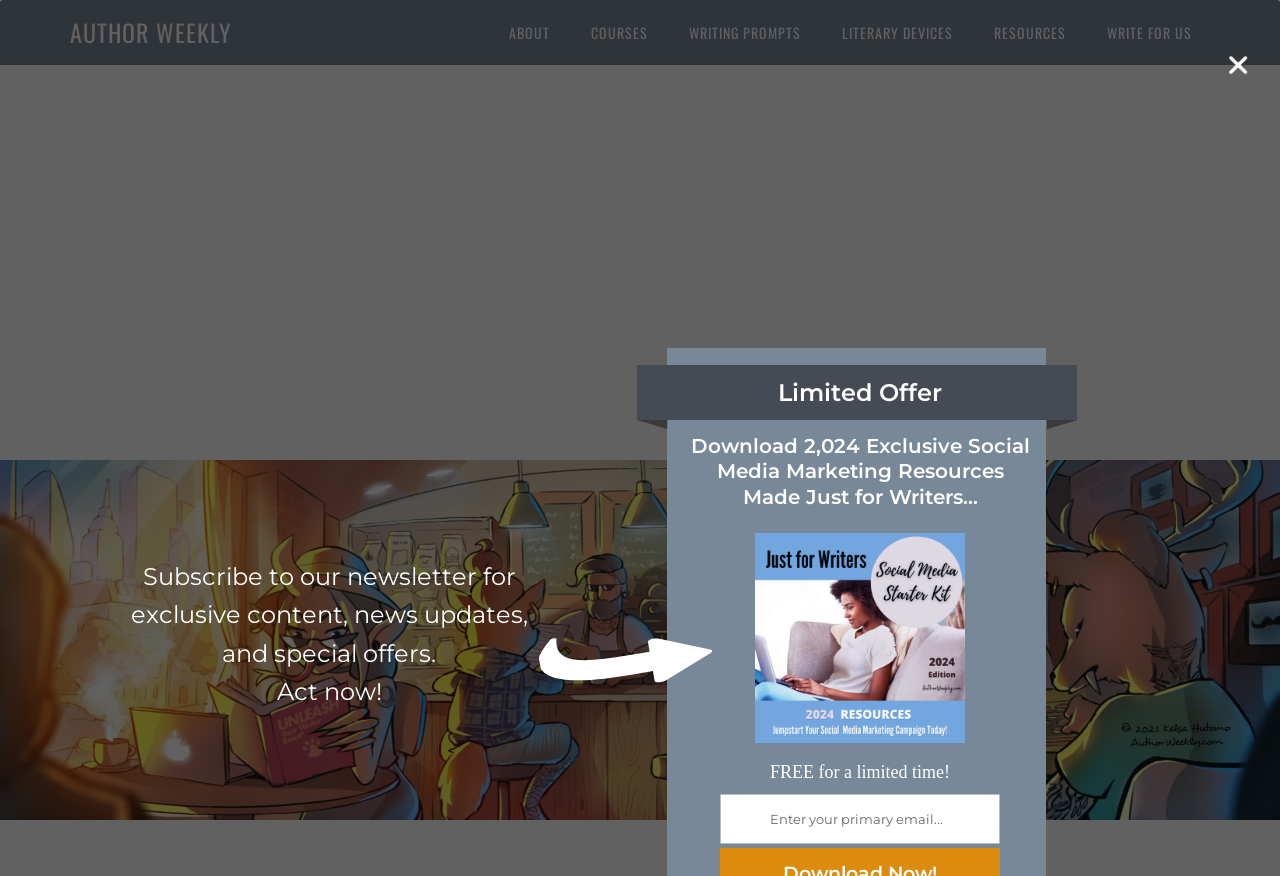Pinpoint the bounding box coordinates of the area that should be clicked to complete the following instruction: "Click on the WRITING PROMPTS link". The coordinates must be given as four float numbers between 0 and 1, i.e., [left, top, right, bottom].

[0.524, 0.0, 0.64, 0.074]